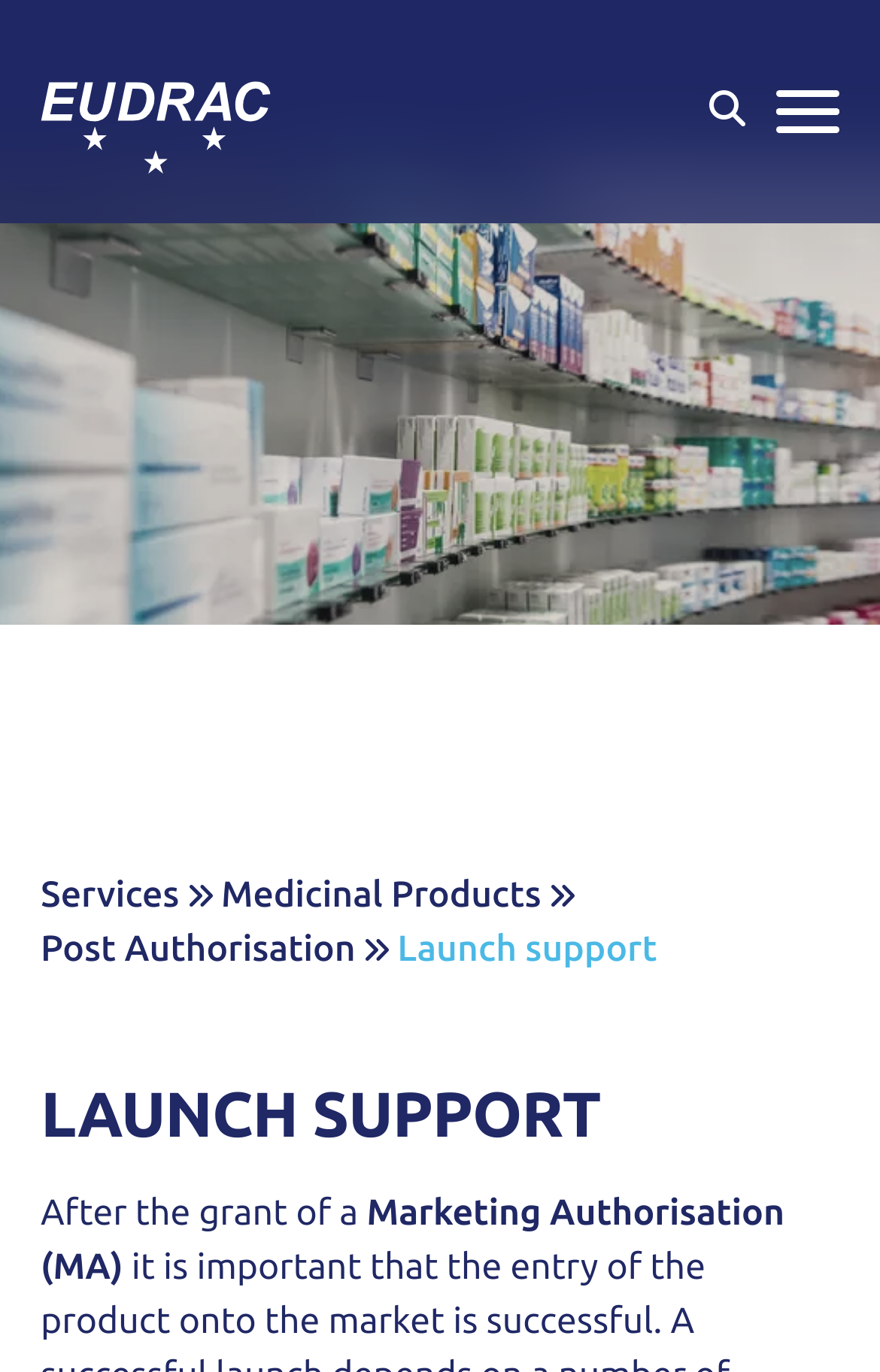Please determine the bounding box coordinates of the element's region to click for the following instruction: "Read about Post Authorisation".

[0.046, 0.672, 0.404, 0.711]